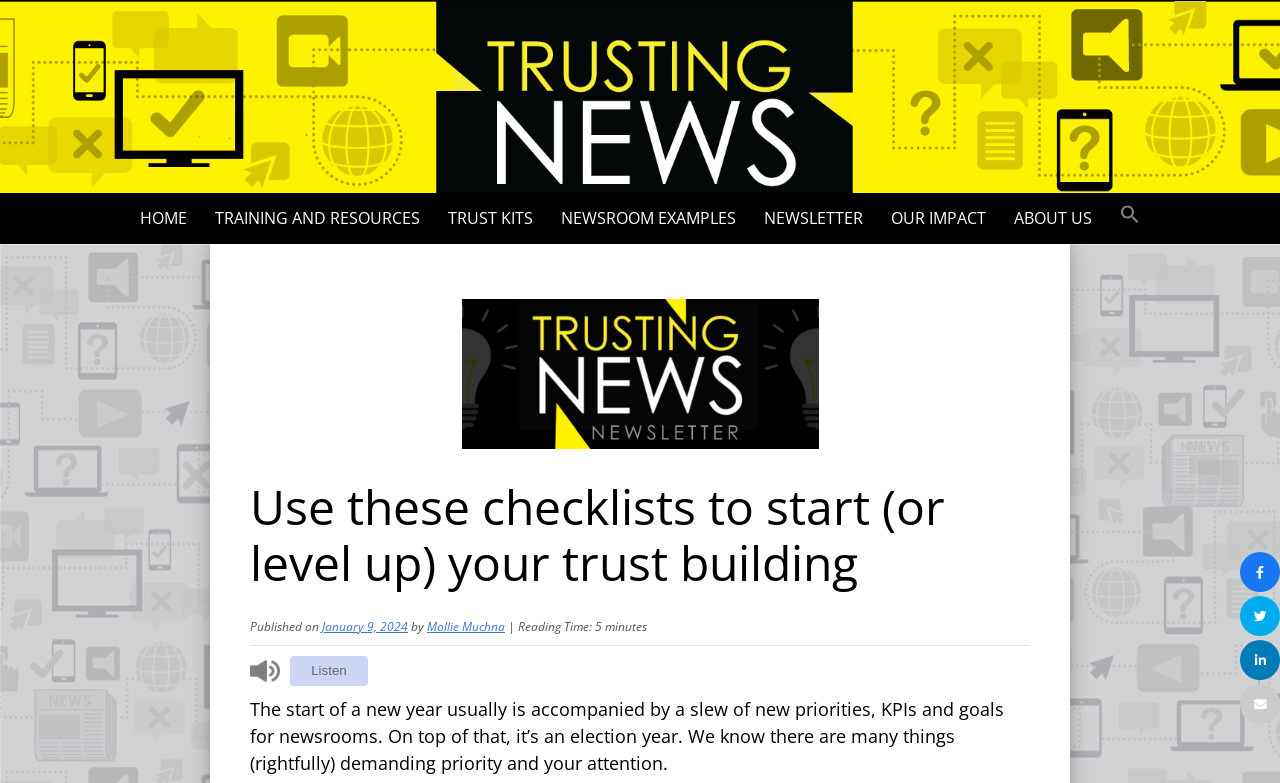What is the author of the article?
Your answer should be a single word or phrase derived from the screenshot.

Mollie Muchna